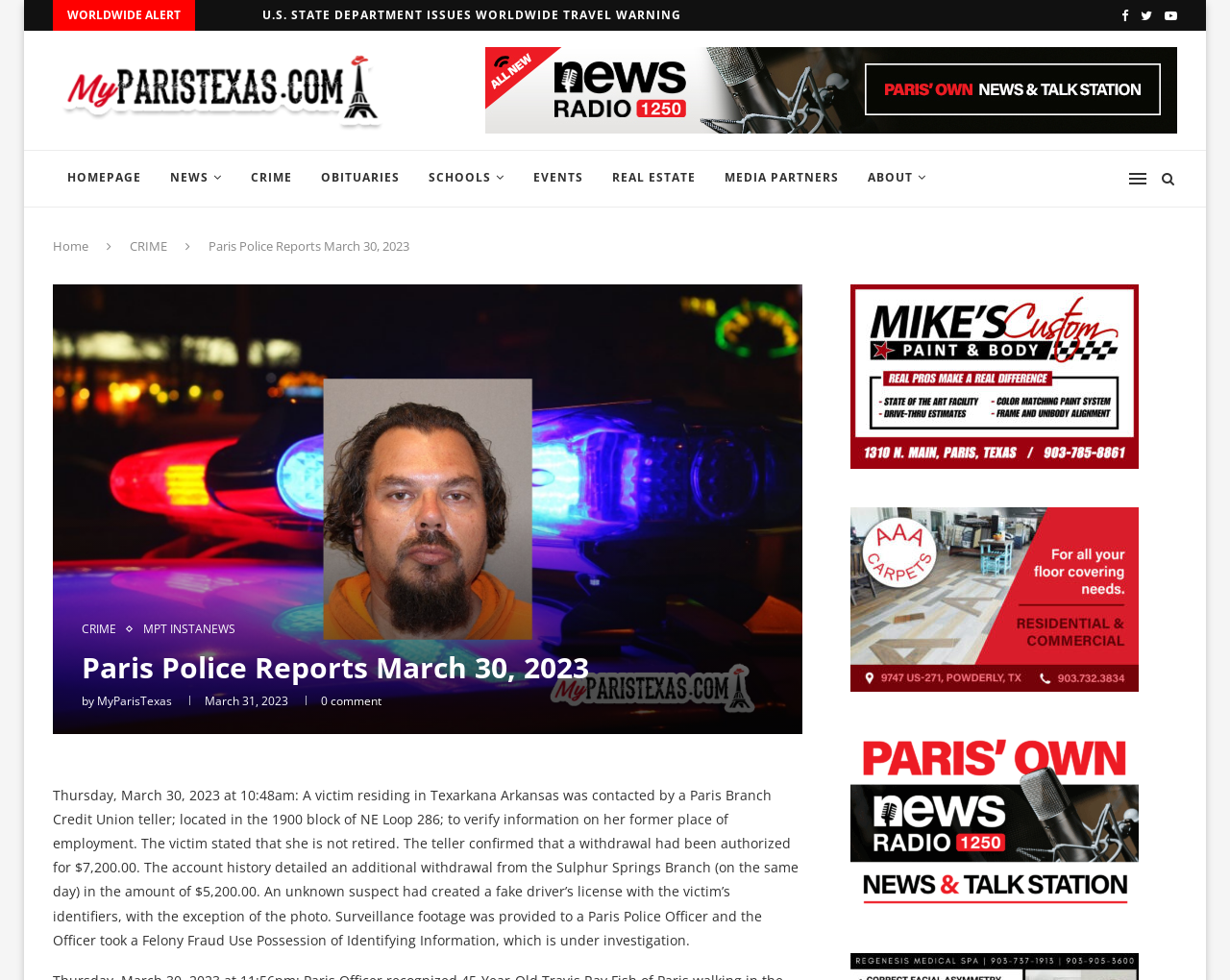Use a single word or phrase to answer the question:
What is the amount of the withdrawal from the Sulphur Springs Branch?

$5,200.00